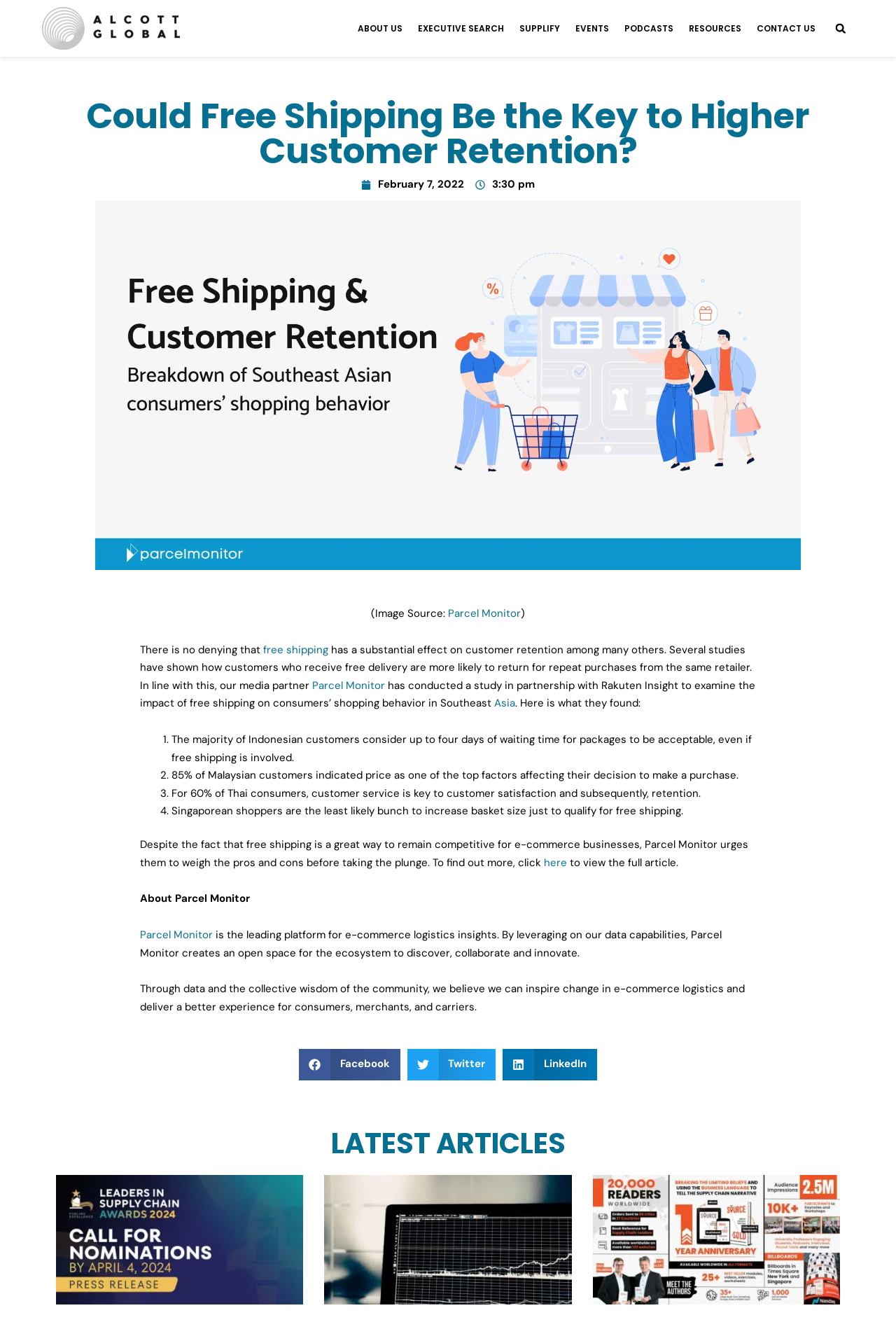Please extract the primary headline from the webpage.

Could Free Shipping Be the Key to Higher Customer Retention?